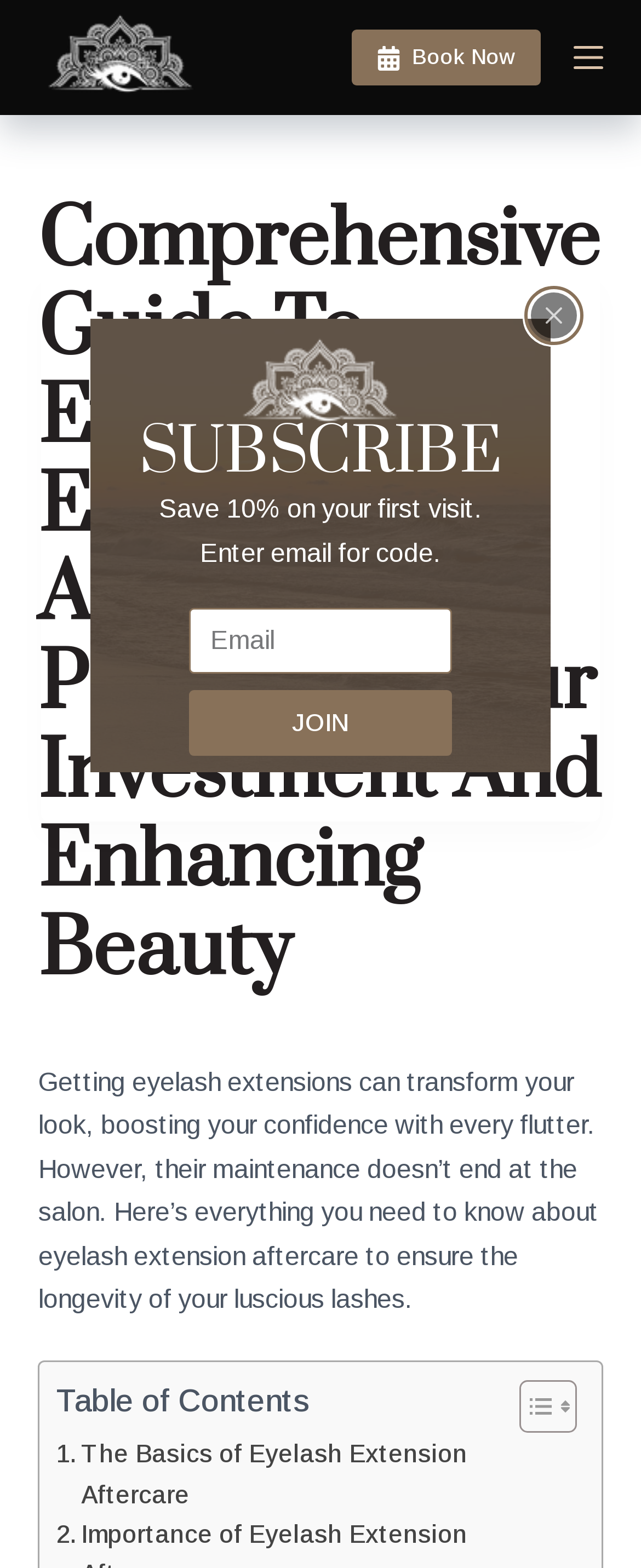Please identify the bounding box coordinates of the element's region that I should click in order to complete the following instruction: "Toggle the table of content". The bounding box coordinates consist of four float numbers between 0 and 1, i.e., [left, top, right, bottom].

[0.771, 0.88, 0.886, 0.915]